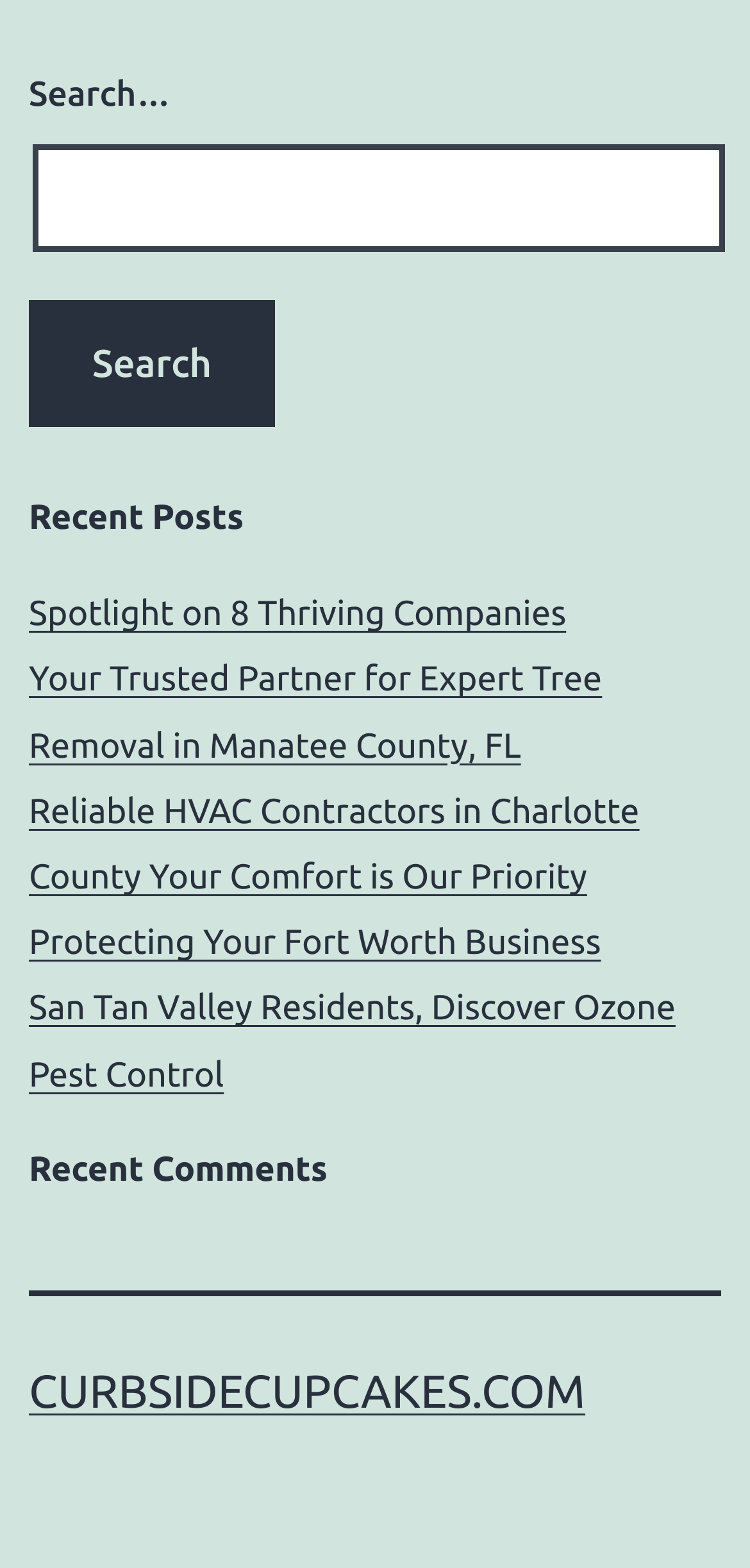How many recent posts are listed? Look at the image and give a one-word or short phrase answer.

5